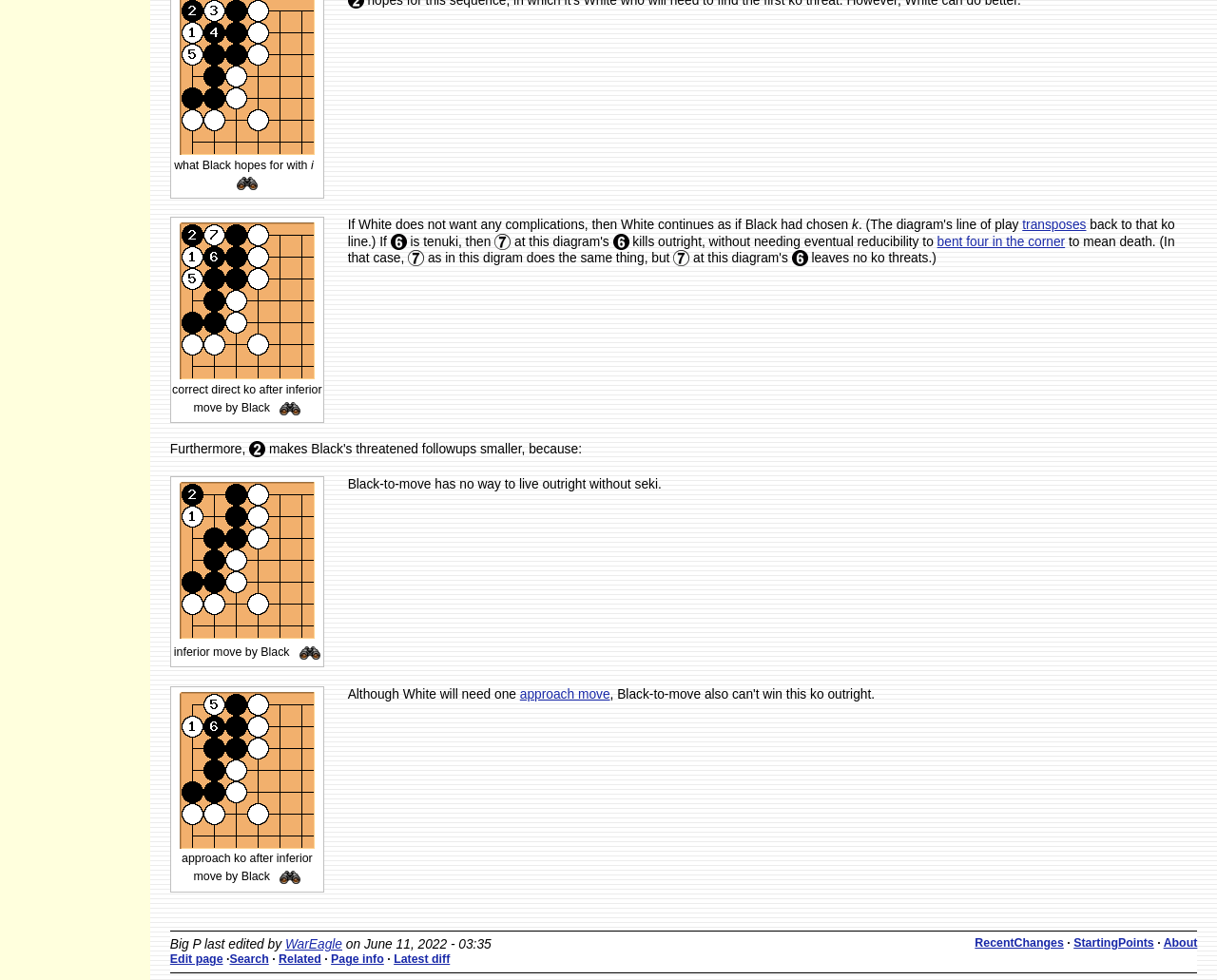Please provide a one-word or phrase answer to the question: 
What is the significance of the 'B6' and 'W7' images?

Representing Go moves